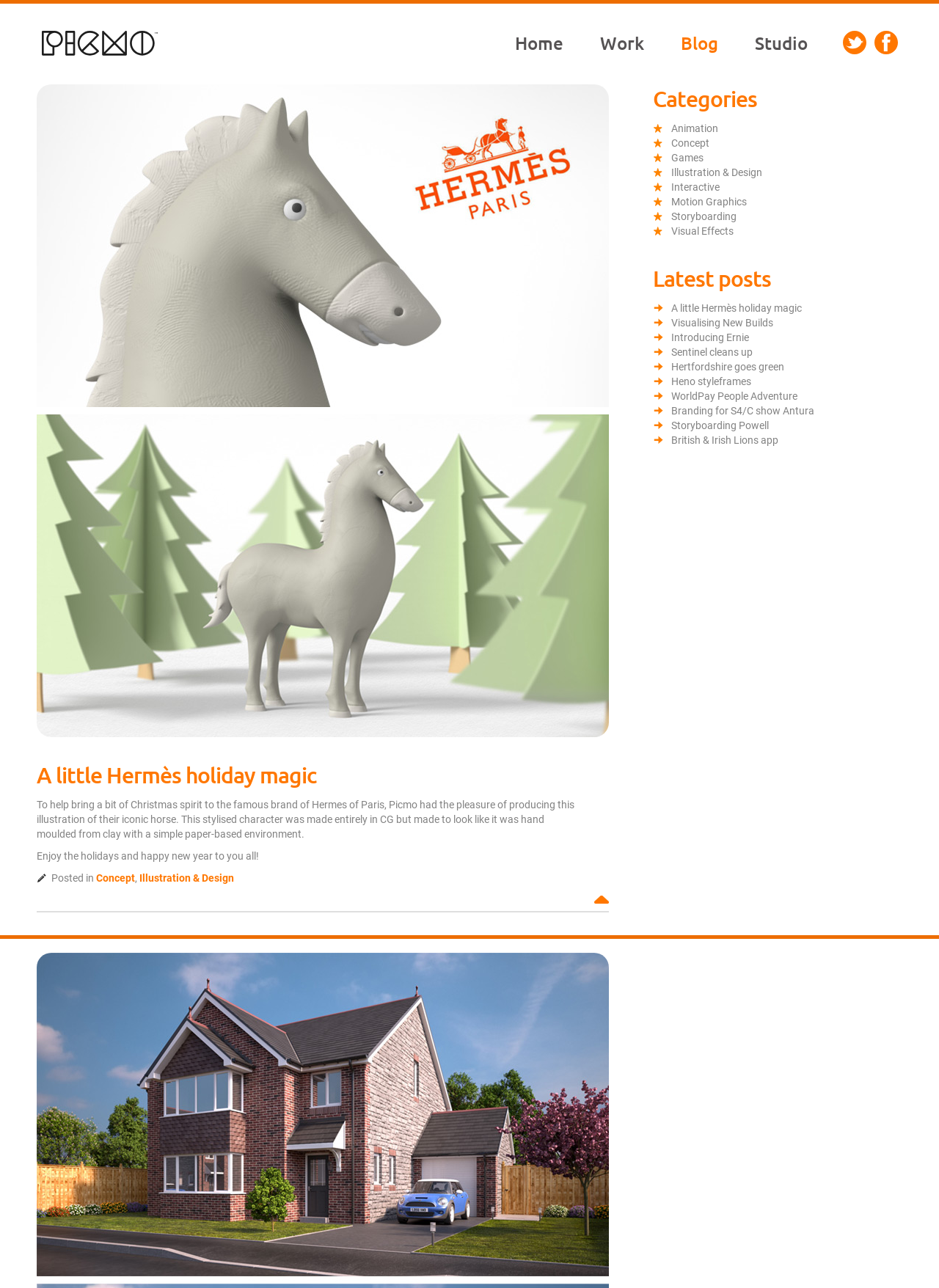Please predict the bounding box coordinates of the element's region where a click is necessary to complete the following instruction: "browse concept category". The coordinates should be represented by four float numbers between 0 and 1, i.e., [left, top, right, bottom].

[0.102, 0.677, 0.144, 0.686]